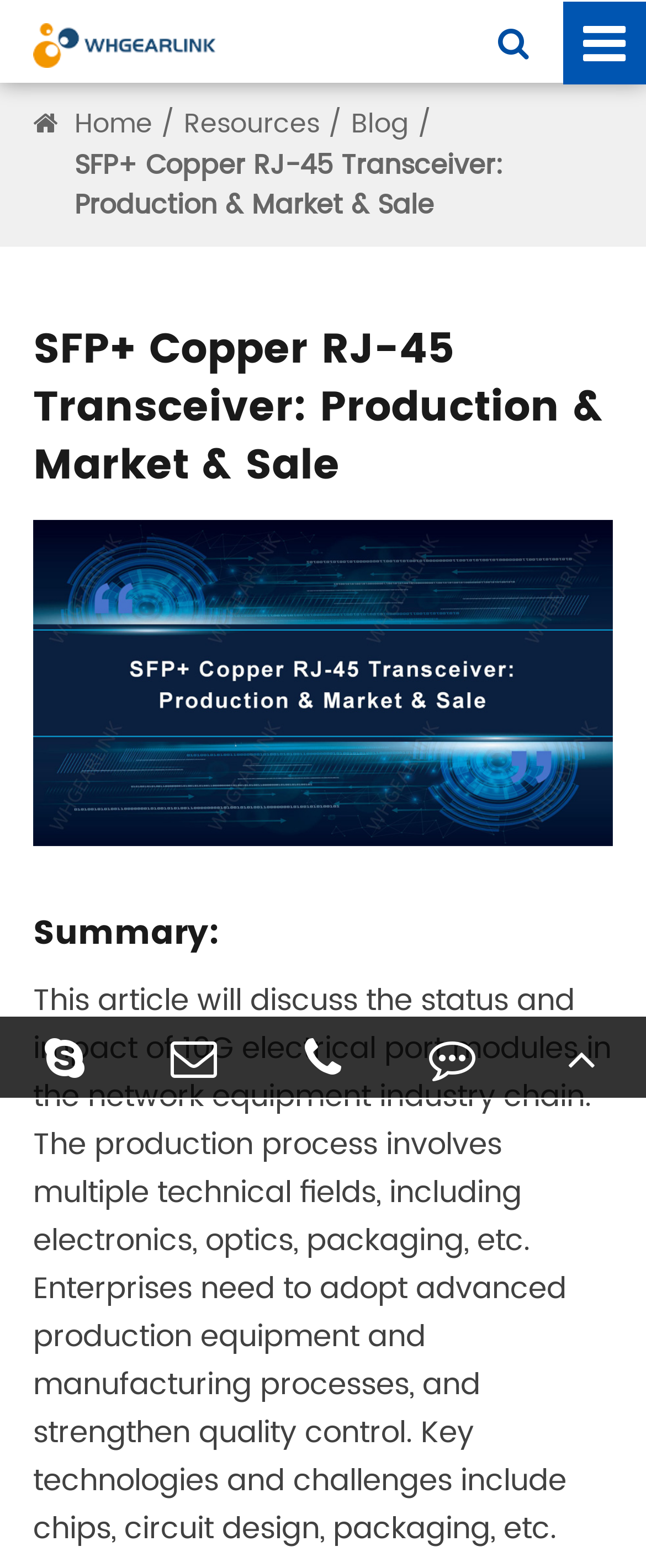Please find the bounding box coordinates (top-left x, top-left y, bottom-right x, bottom-right y) in the screenshot for the UI element described as follows: title="E-mail"

[0.2, 0.648, 0.4, 0.7]